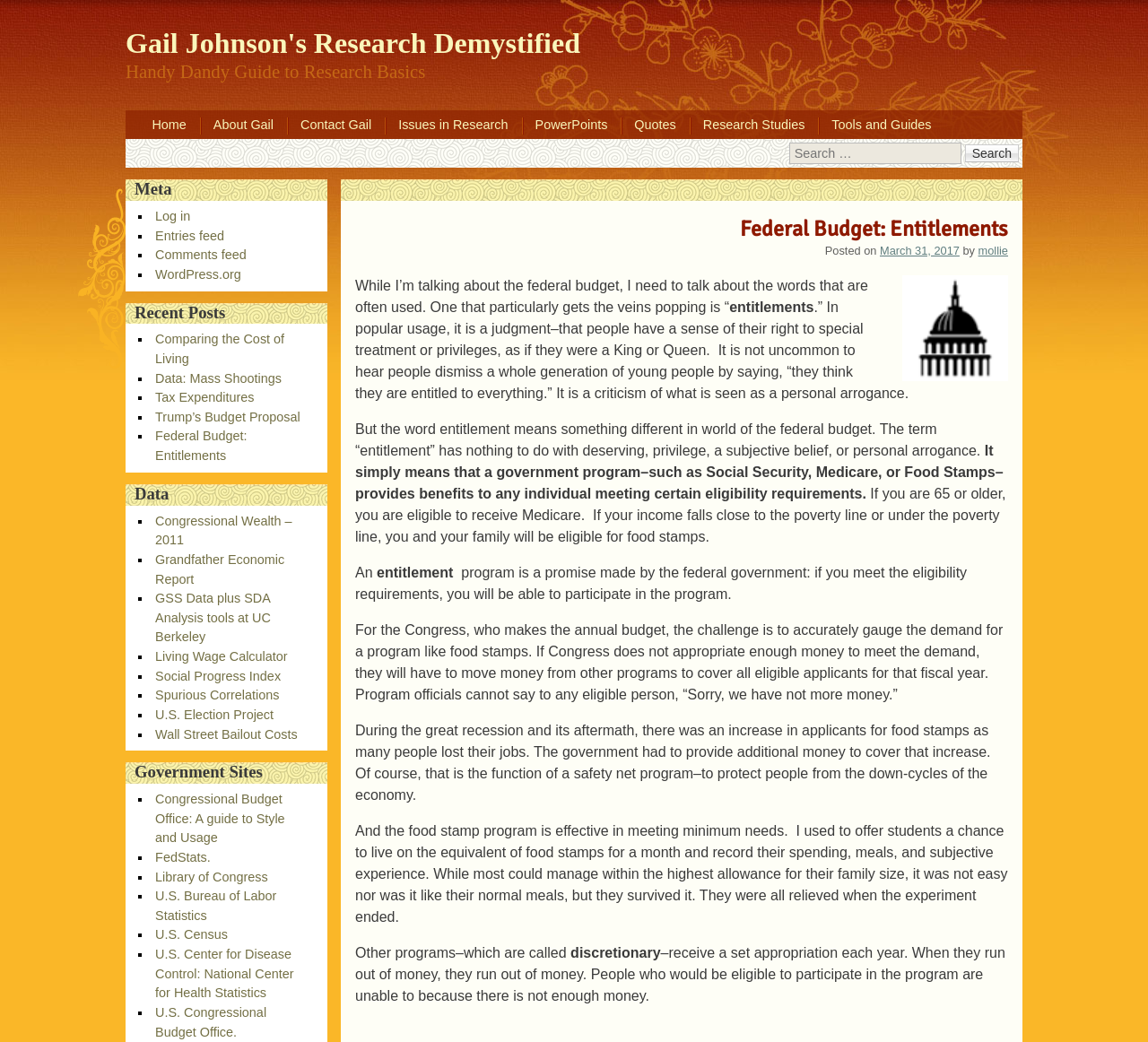Craft a detailed narrative of the webpage's structure and content.

This webpage is about Gail Johnson's research on the federal budget, specifically focusing on entitlements. At the top, there is a heading "Gail Johnson's Research Demystified" followed by a subheading "Handy Dandy Guide to Research Basics". Below this, there is a navigation menu with links to "Home", "About Gail", "Contact Gail", and other related topics.

On the left side, there is a search bar with a button and a textbox to input search queries. Below the search bar, there is a section with a heading "Federal Budget: Entitlements" and a subheading "Posted on March 31, 2017 by mollie". This section contains a lengthy article discussing the concept of entitlements in the context of the federal budget, explaining how it differs from the common usage of the term and providing examples of government programs that are considered entitlements.

The article is divided into several paragraphs, with some highlighted keywords and phrases. There are no images on the page. The text is dense and informative, suggesting that the webpage is intended for readers interested in learning about the federal budget and entitlements.

On the right side, there are several sections with headings "Meta", "Recent Posts", "Data", and "Government Sites". Each section contains a list of links to related topics, such as log-in and feed links, recent posts, data sources, and government websites. These sections appear to provide additional resources and information related to the topic of the federal budget and research.